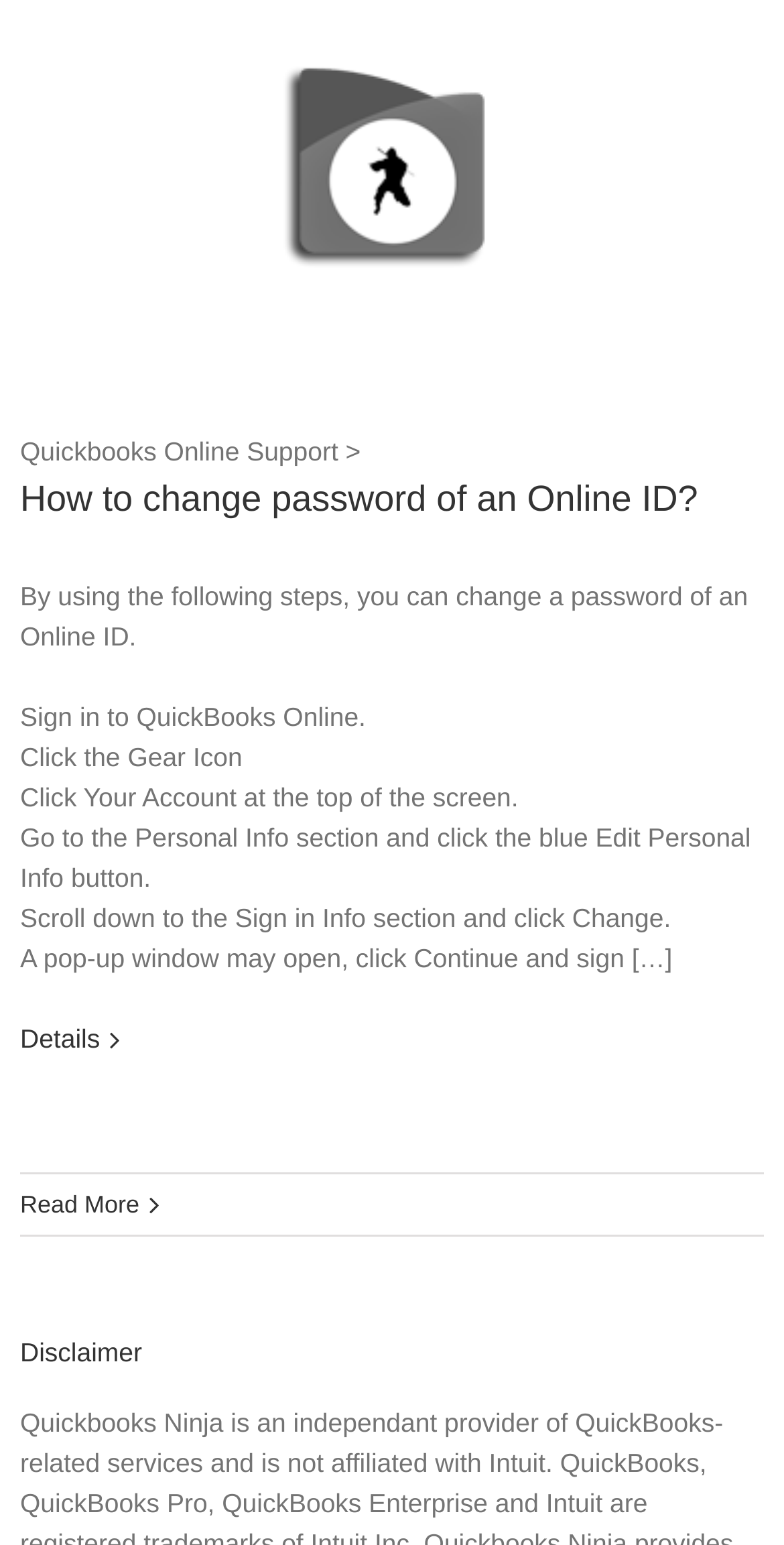Consider the image and give a detailed and elaborate answer to the question: 
What is the purpose of this webpage?

Based on the webpage content, it appears that the purpose of this webpage is to provide a step-by-step guide on how to change the password of an Online ID in QuickBooks Online.